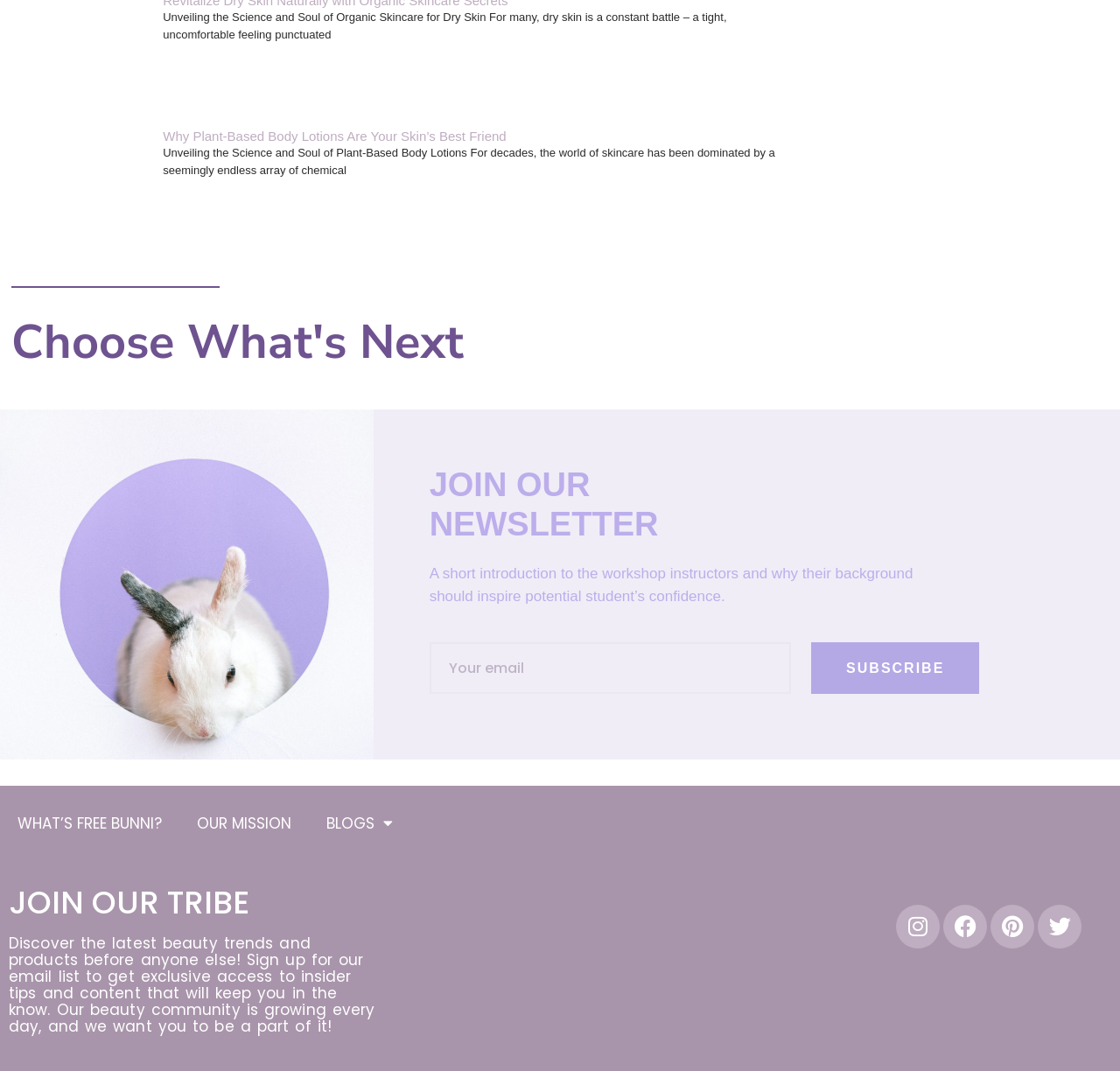Find the bounding box coordinates of the area to click in order to follow the instruction: "Learn more about What’s Free BUNNI?".

[0.0, 0.75, 0.16, 0.787]